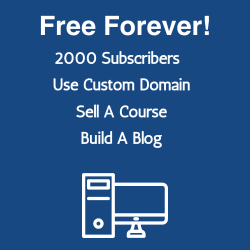Provide an in-depth description of all elements within the image.

This image presents a promotional graphic with a bold blue background featuring key offerings of a service or platform aimed at digital creators. The text prominently states "Free Forever!" at the top, suggesting a no-cost membership or trial. Below, it highlights user benefits, including "2000 Subscribers," "Use Custom Domain," "Sell A Course," and "Build A Blog," implying that users can easily engage with various online activities such as content creation, subscription services, and e-commerce. An illustrative icon of a computer signifies its digital-centric approach, reinforcing the message of empowerment for users looking to establish an online presence.